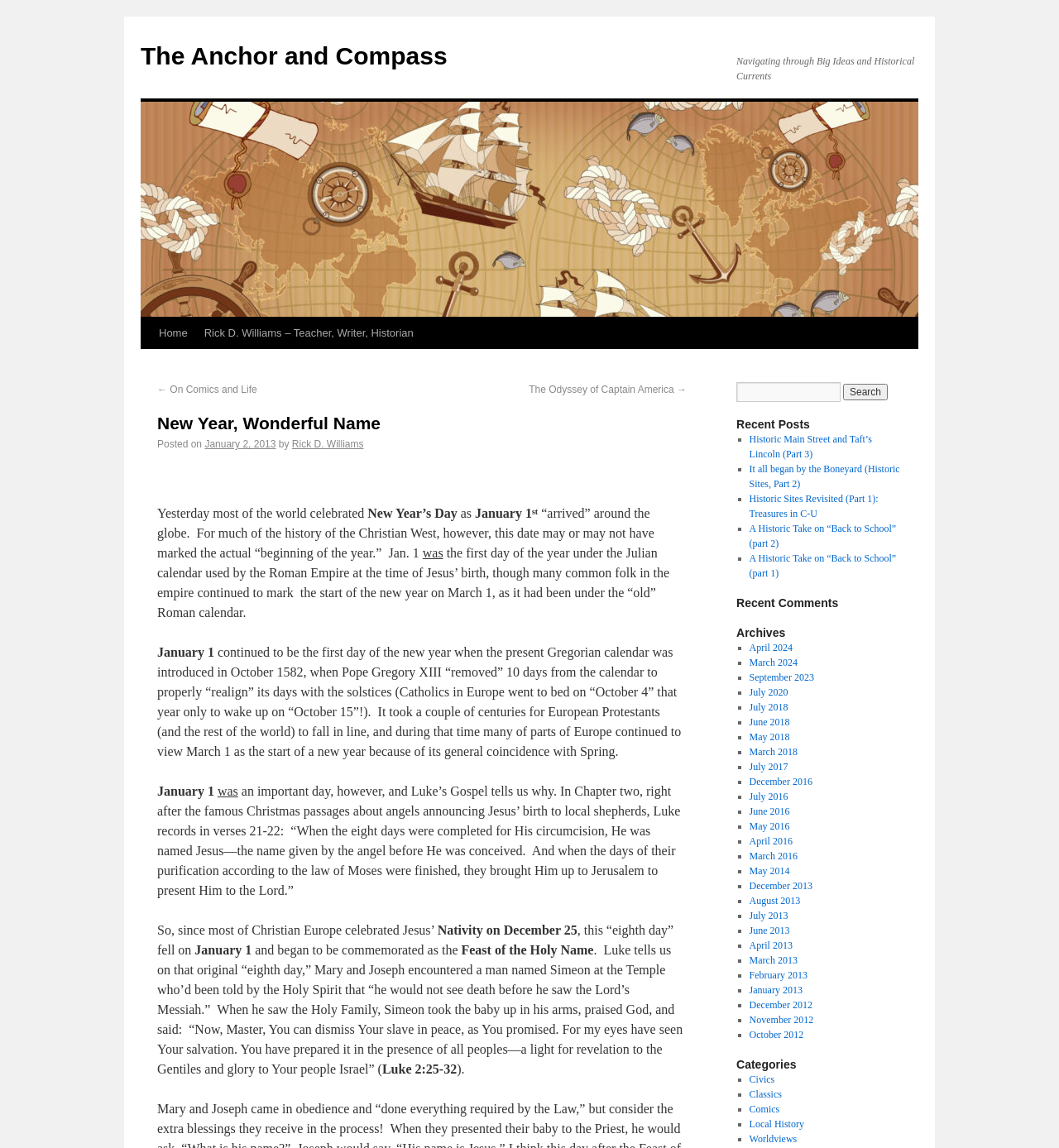Bounding box coordinates are to be given in the format (top-left x, top-left y, bottom-right x, bottom-right y). All values must be floating point numbers between 0 and 1. Provide the bounding box coordinate for the UI element described as: ← On Comics and Life

[0.148, 0.334, 0.243, 0.344]